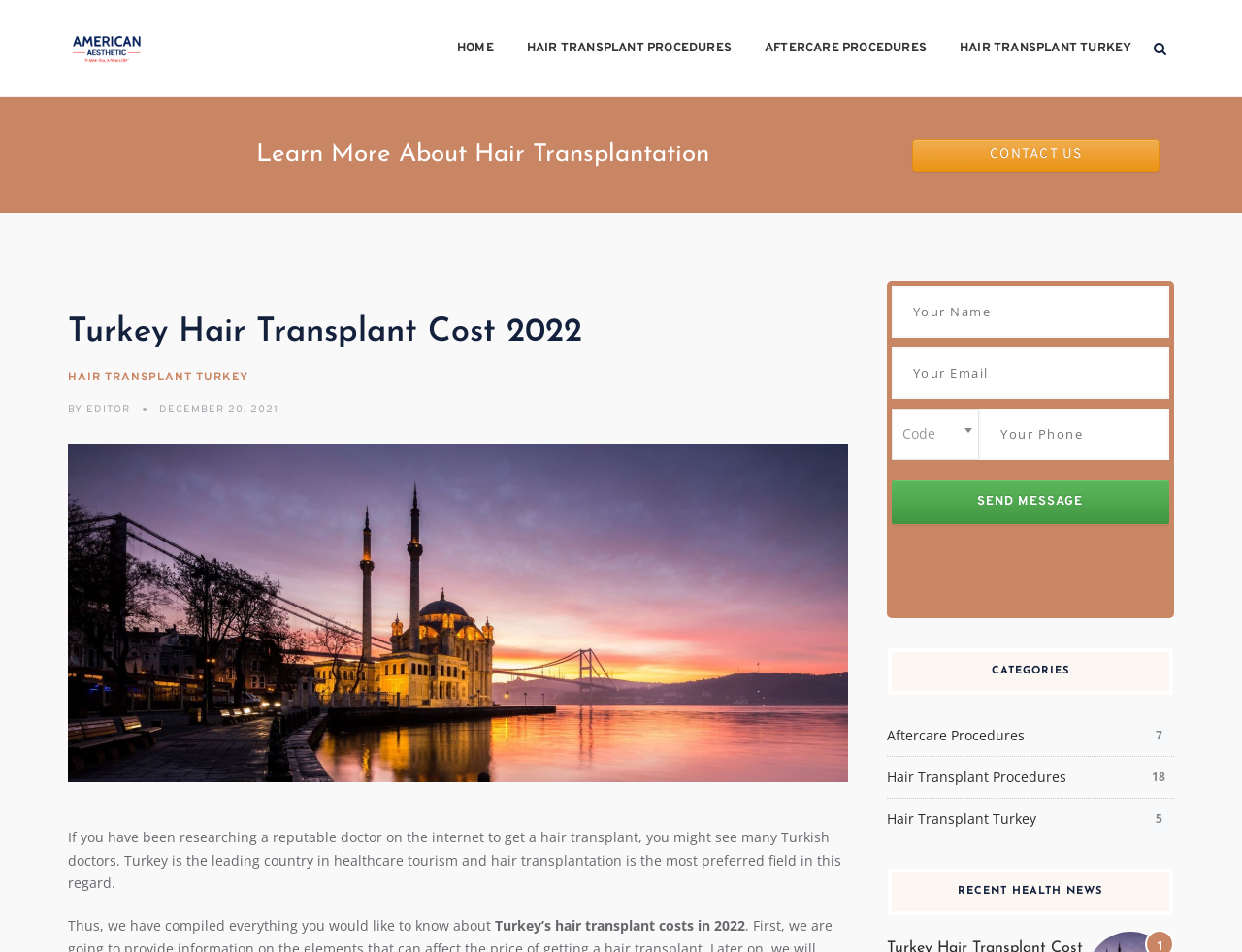Identify the bounding box coordinates for the UI element described as follows: "Home". Ensure the coordinates are four float numbers between 0 and 1, formatted as [left, top, right, bottom].

[0.368, 0.0, 0.397, 0.102]